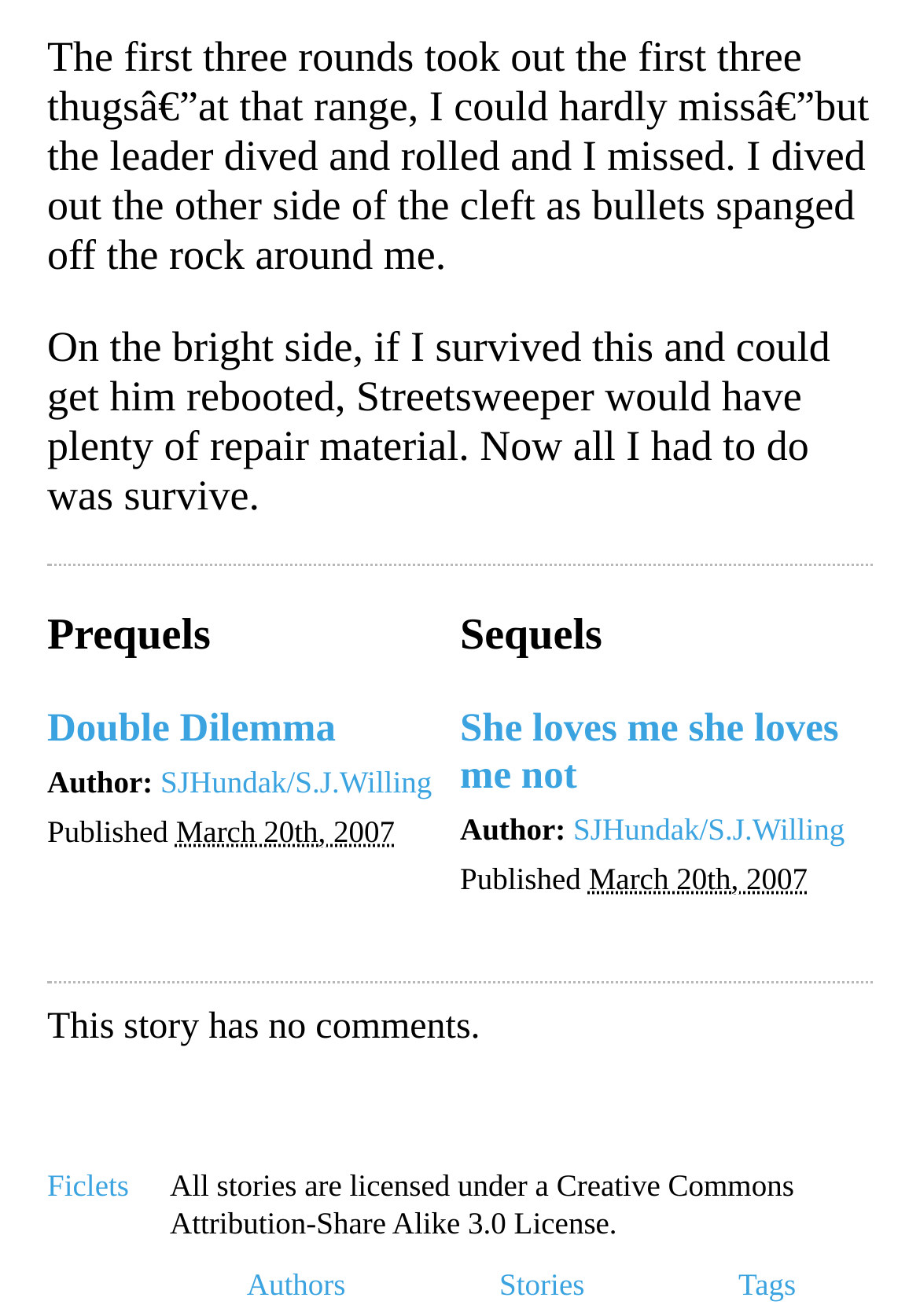How many stories are listed on this page?
Your answer should be a single word or phrase derived from the screenshot.

2